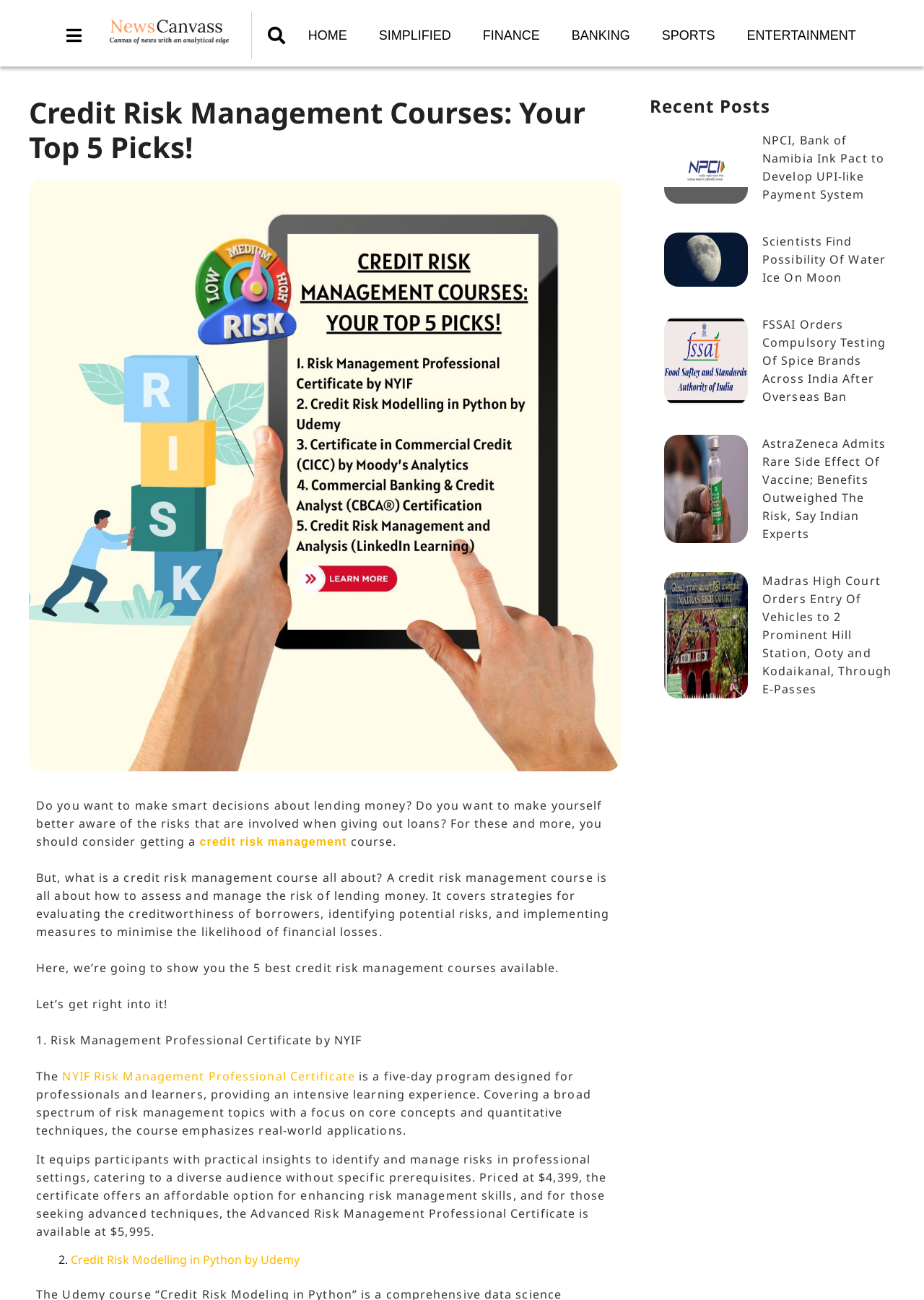What is the topic of the second credit risk management course mentioned?
Look at the screenshot and respond with a single word or phrase.

Credit Risk Modelling in Python